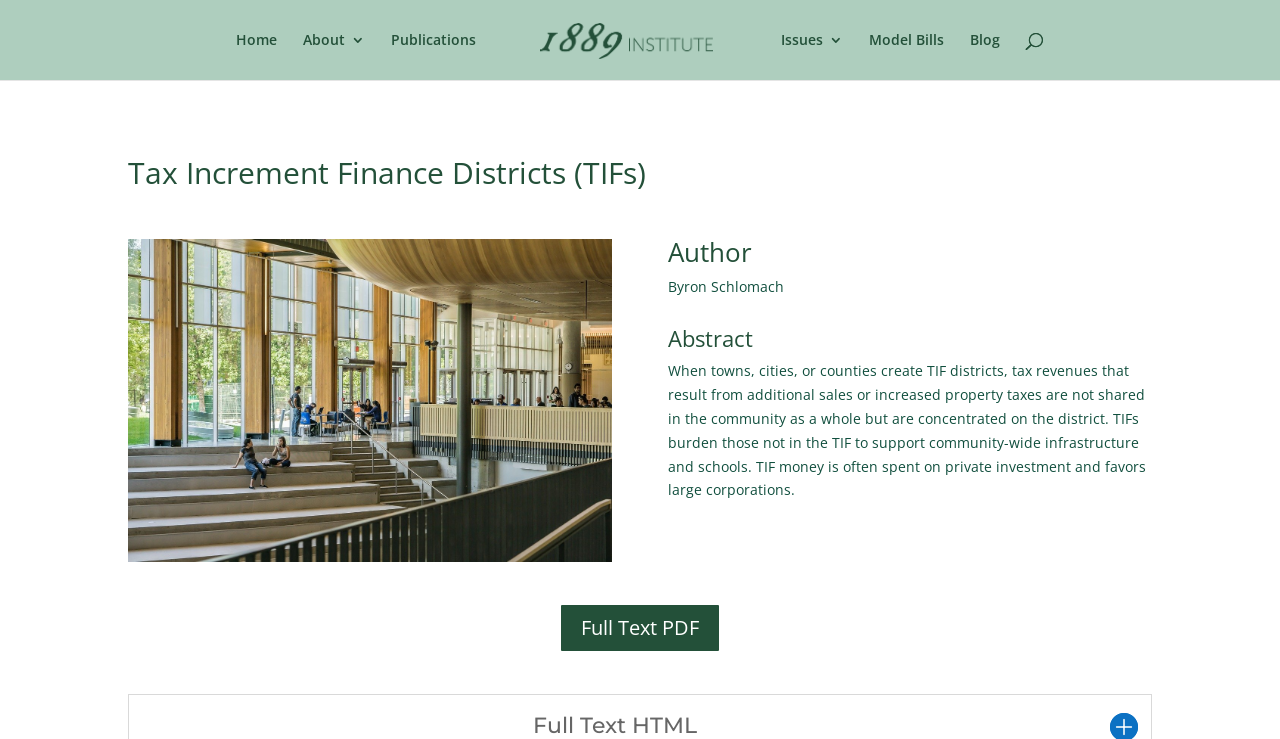What is the author of the article?
Please answer the question with a detailed and comprehensive explanation.

I found the author's name by looking at the heading 'Author' and the corresponding StaticText element, which contains the name 'Byron Schlomach'.